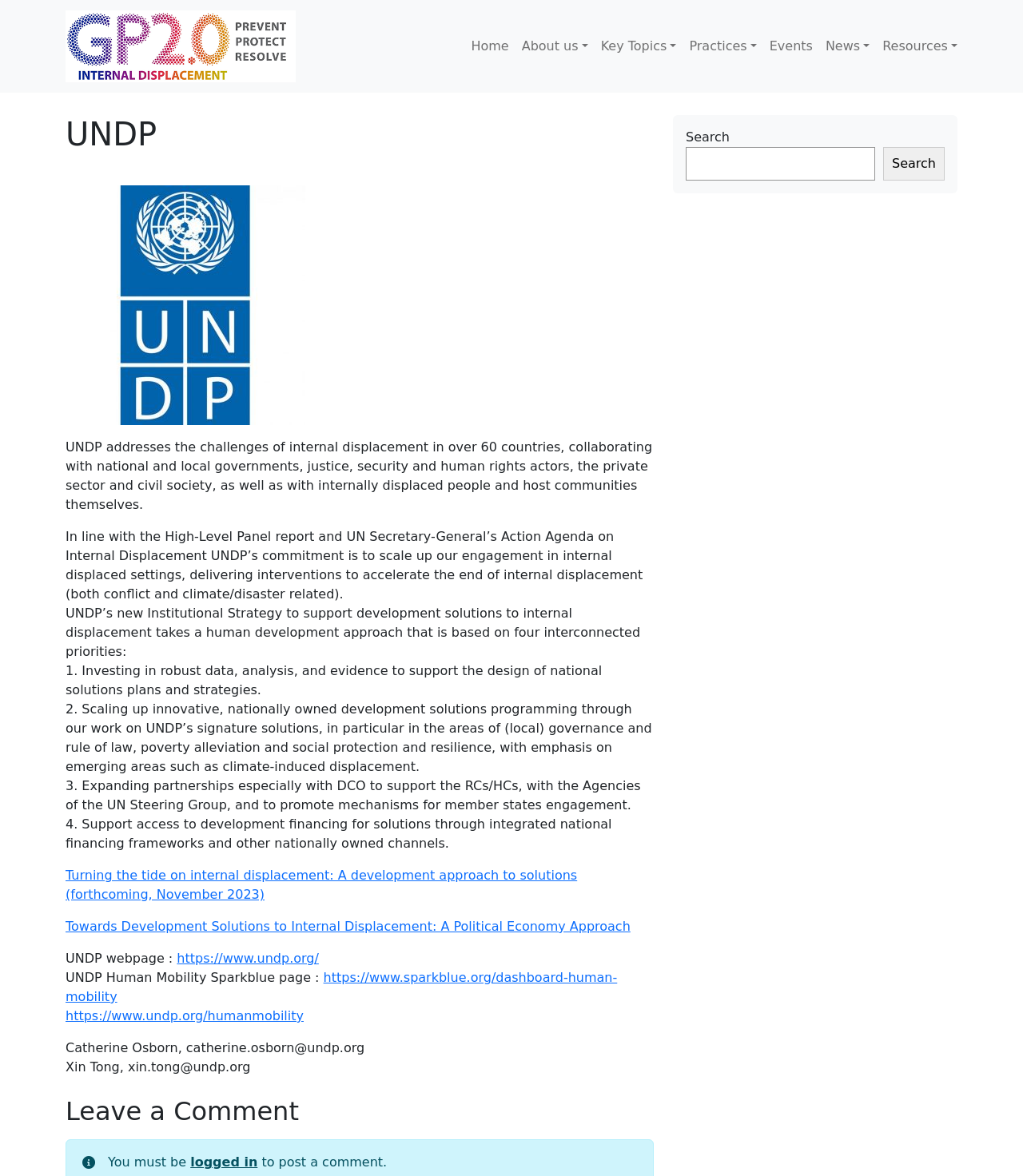Use the details in the image to answer the question thoroughly: 
How many priorities are mentioned for UNDP's Institutional Strategy?

The text mentions 'UNDP’s new Institutional Strategy to support development solutions to internal displacement takes a human development approach that is based on four interconnected priorities...'.